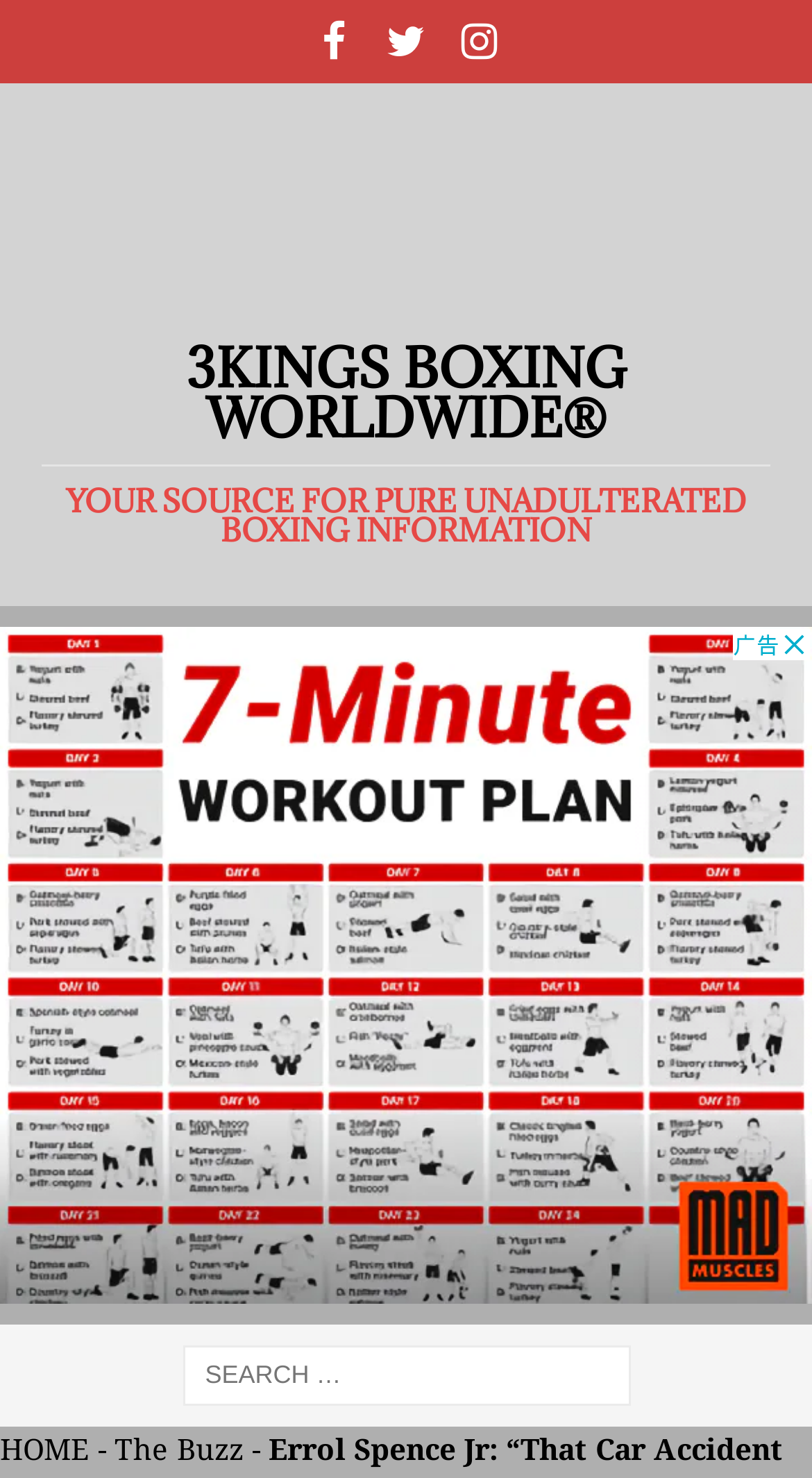Find the bounding box coordinates of the area to click in order to follow the instruction: "Visit the homepage".

[0.0, 0.97, 0.11, 0.993]